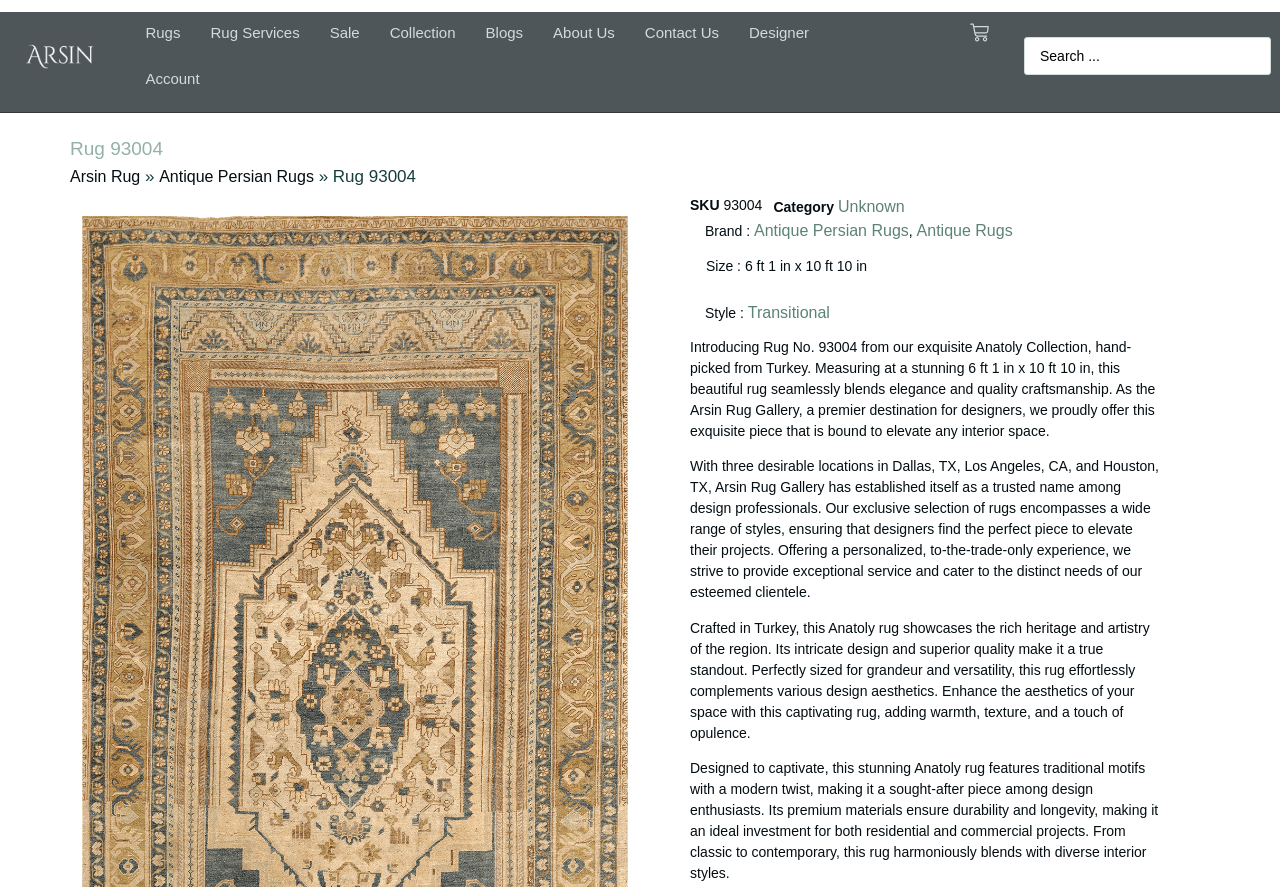Please determine the bounding box coordinates for the element that should be clicked to follow these instructions: "Click the 'Cart' link".

[0.738, 0.011, 0.792, 0.065]